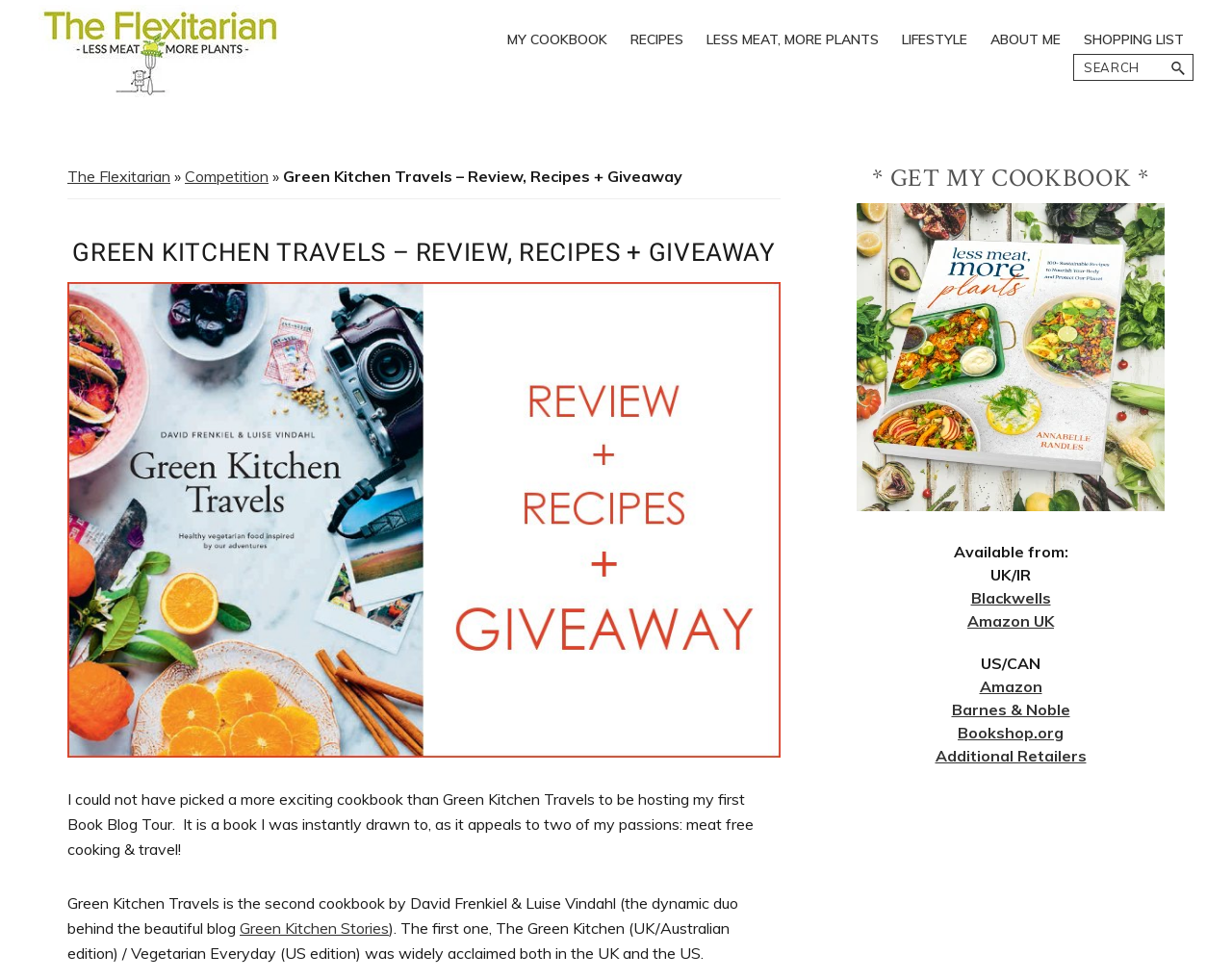What type of diet is promoted on this website? Refer to the image and provide a one-word or short phrase answer.

Vegetarian